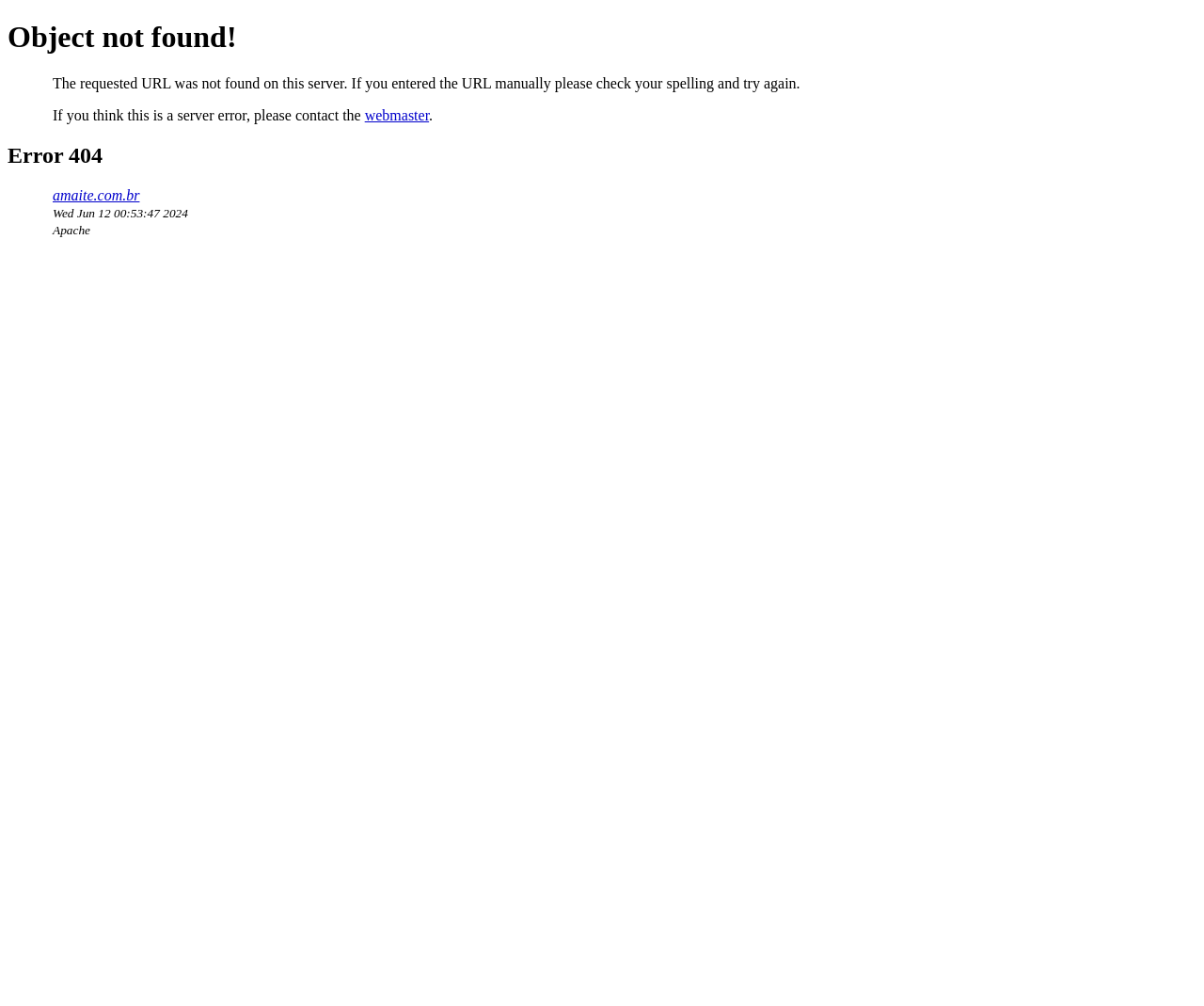What is the name of the server software used?
Based on the visual details in the image, please answer the question thoroughly.

The webpage displays the server software used, which is Apache, indicating that the server is running on Apache software.